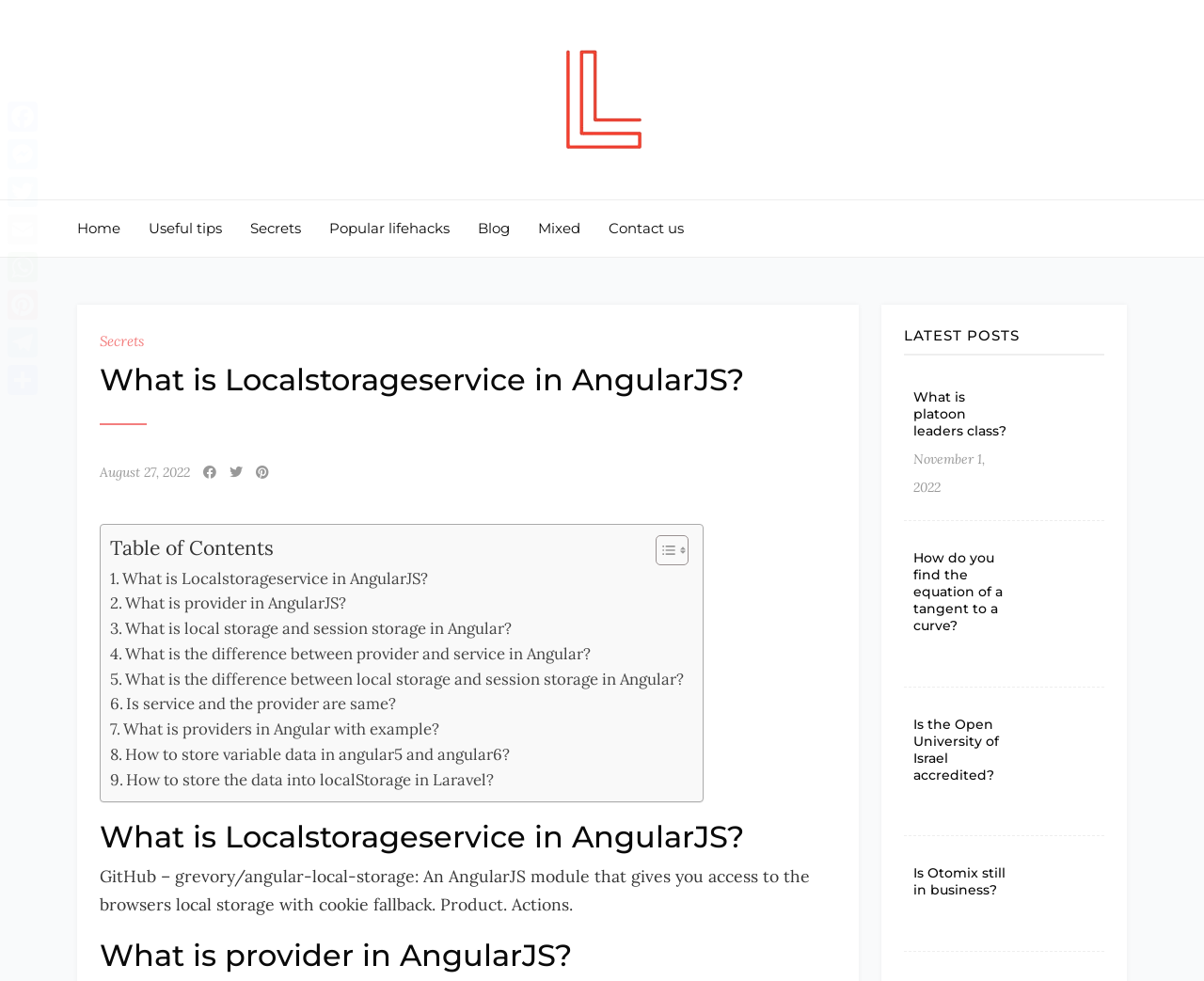Answer the question below using just one word or a short phrase: 
What is the main topic of the webpage?

Localstorageservice in AngularJS